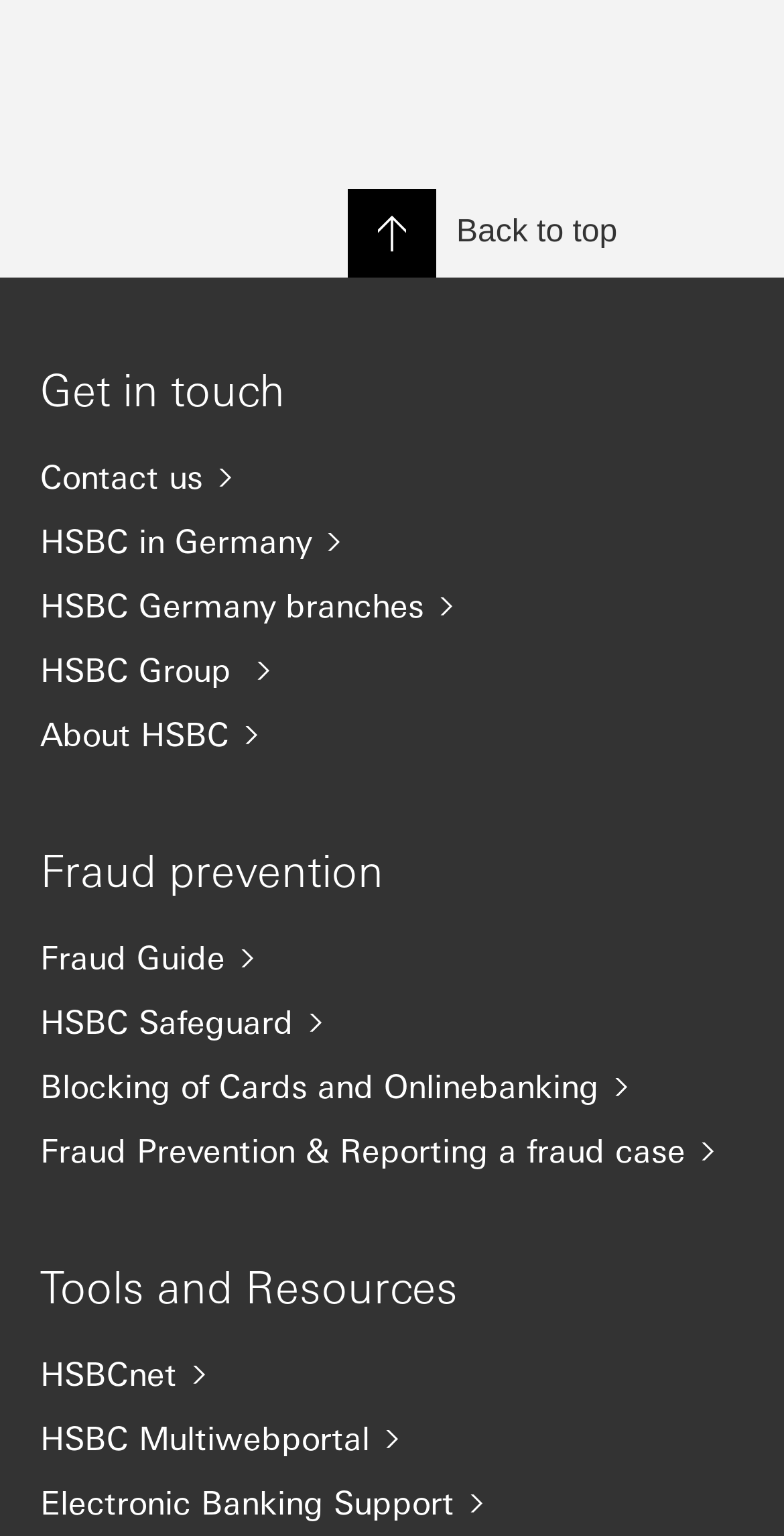Please provide the bounding box coordinates in the format (top-left x, top-left y, bottom-right x, bottom-right y). Remember, all values are floating point numbers between 0 and 1. What is the bounding box coordinate of the region described as: Privacy Policy

None